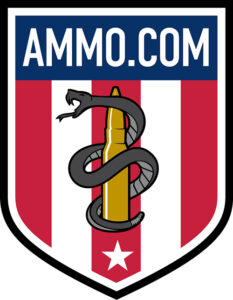What is coiled around the ammunition round? Analyze the screenshot and reply with just one word or a short phrase.

A stylized snake